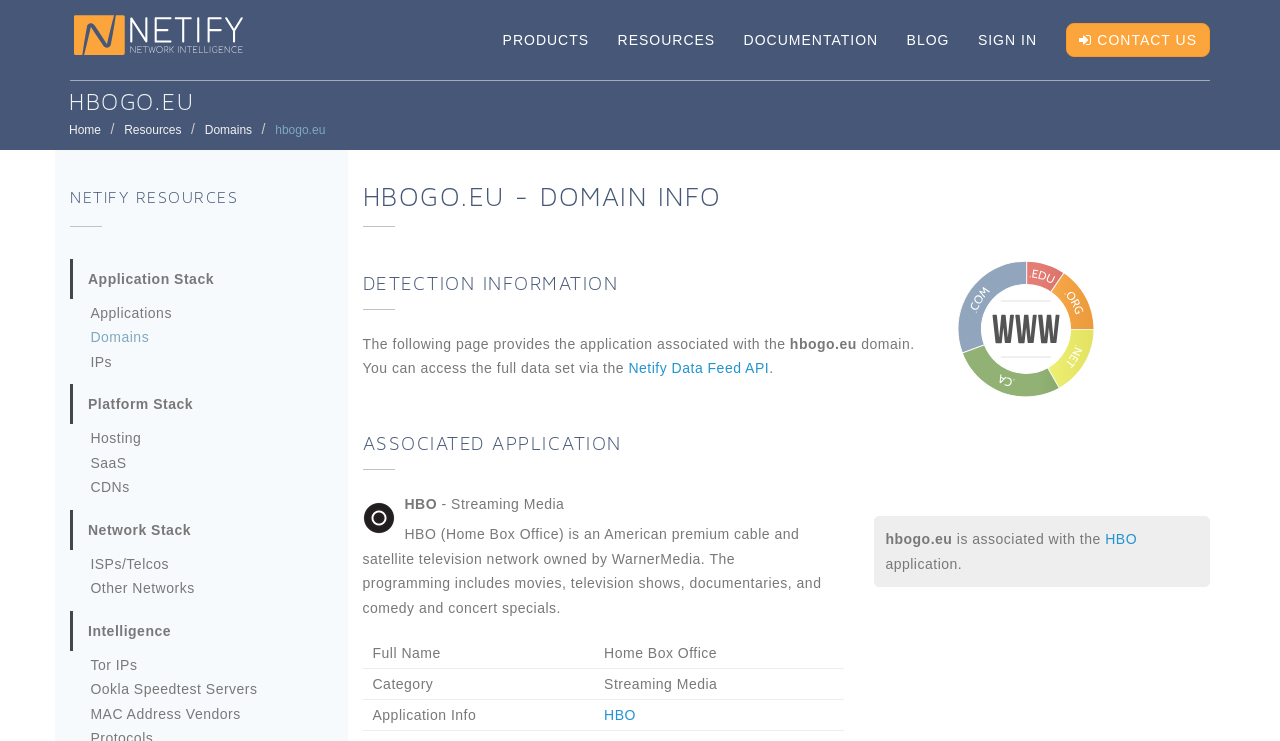Please specify the bounding box coordinates of the clickable region to carry out the following instruction: "Click on the 'PRODUCTS' link". The coordinates should be four float numbers between 0 and 1, in the format [left, top, right, bottom].

[0.383, 0.0, 0.47, 0.108]